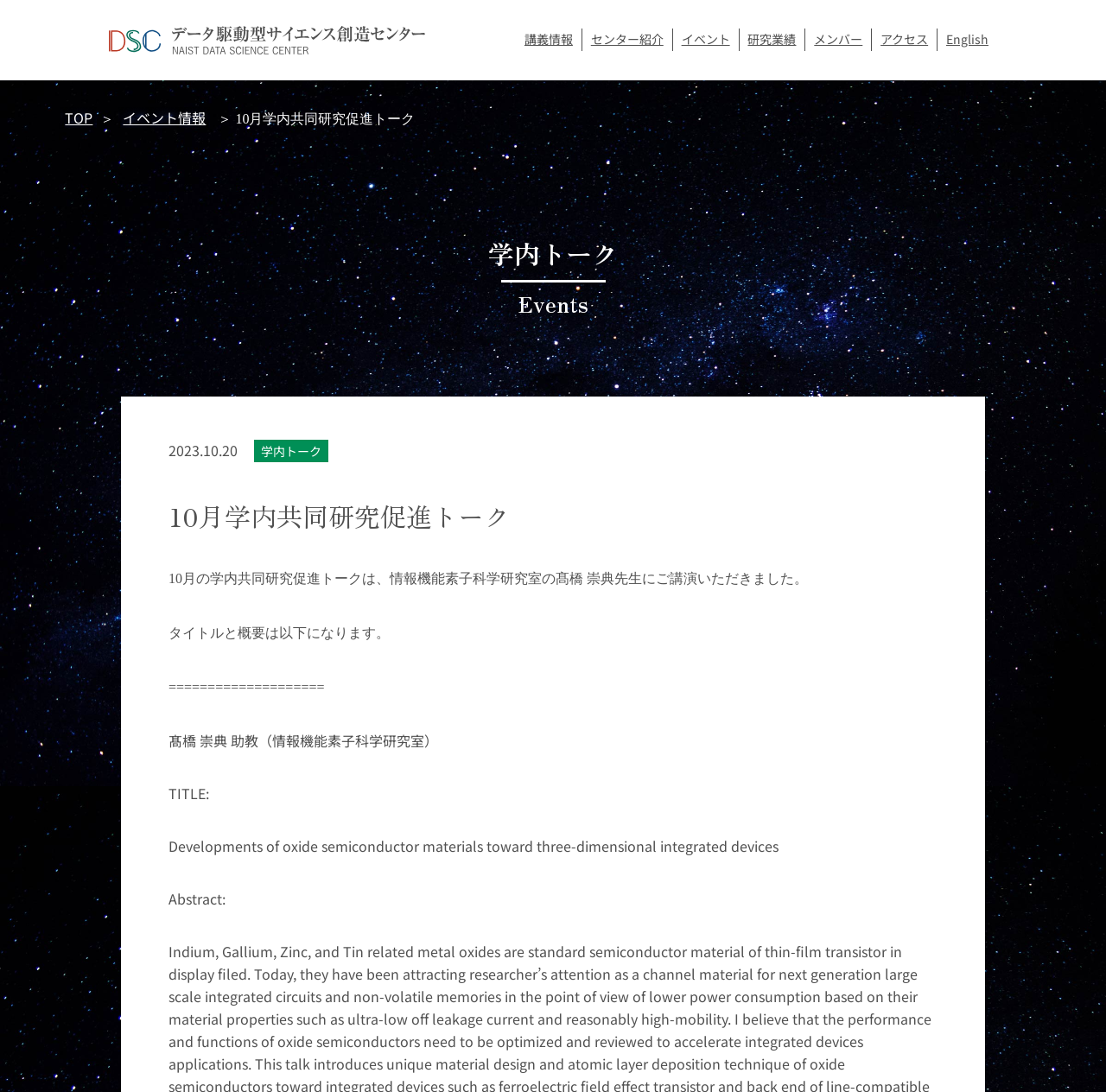Locate the bounding box coordinates of the clickable area needed to fulfill the instruction: "Go to the English version of the website".

[0.855, 0.028, 0.894, 0.044]